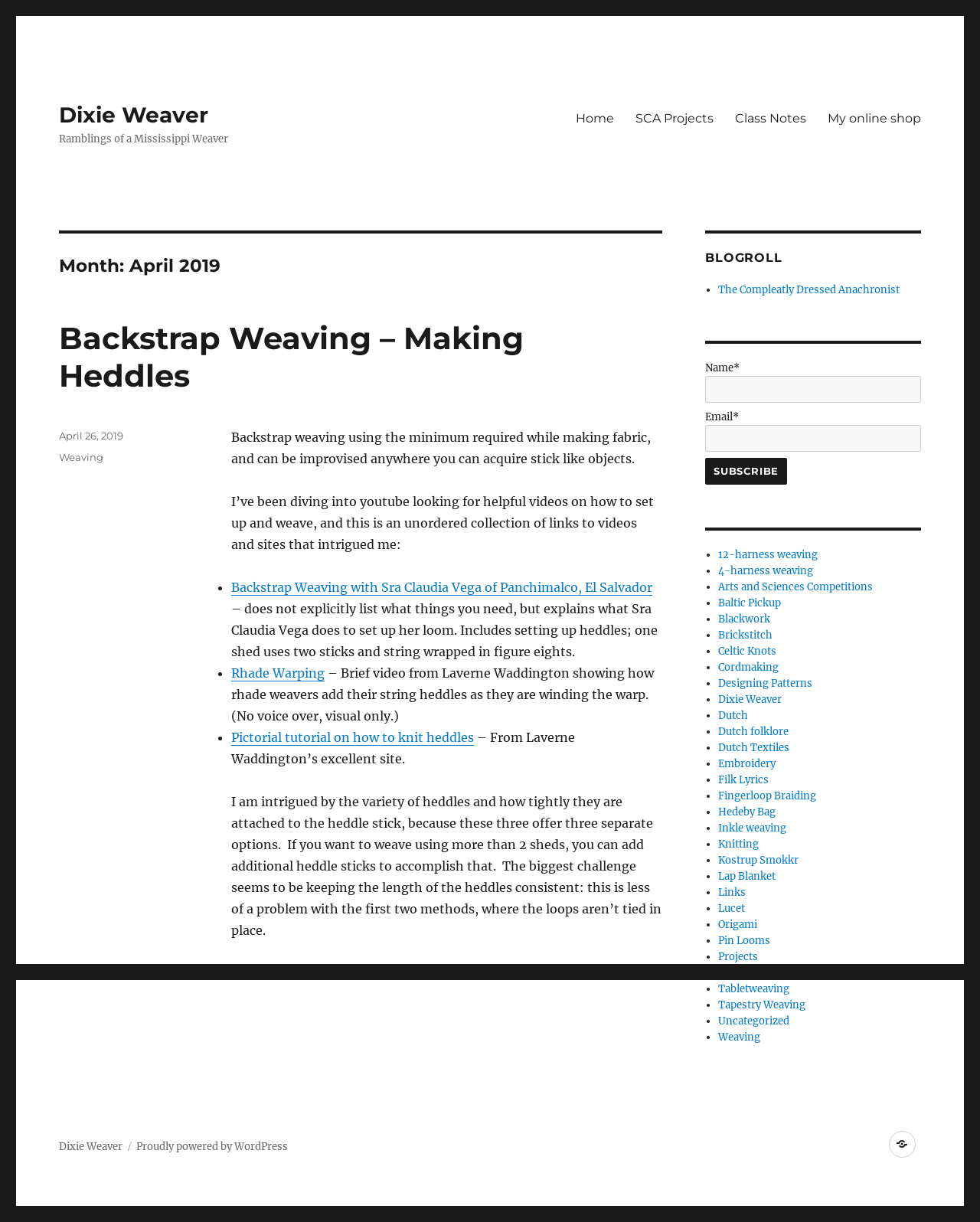What is the name of the blog?
Carefully analyze the image and provide a detailed answer to the question.

The name of the blog can be found in the top-left corner of the webpage, where it says 'April 2019 – Dixie Weaver'. This is likely the title of the blog, and the name of the author or blogger.